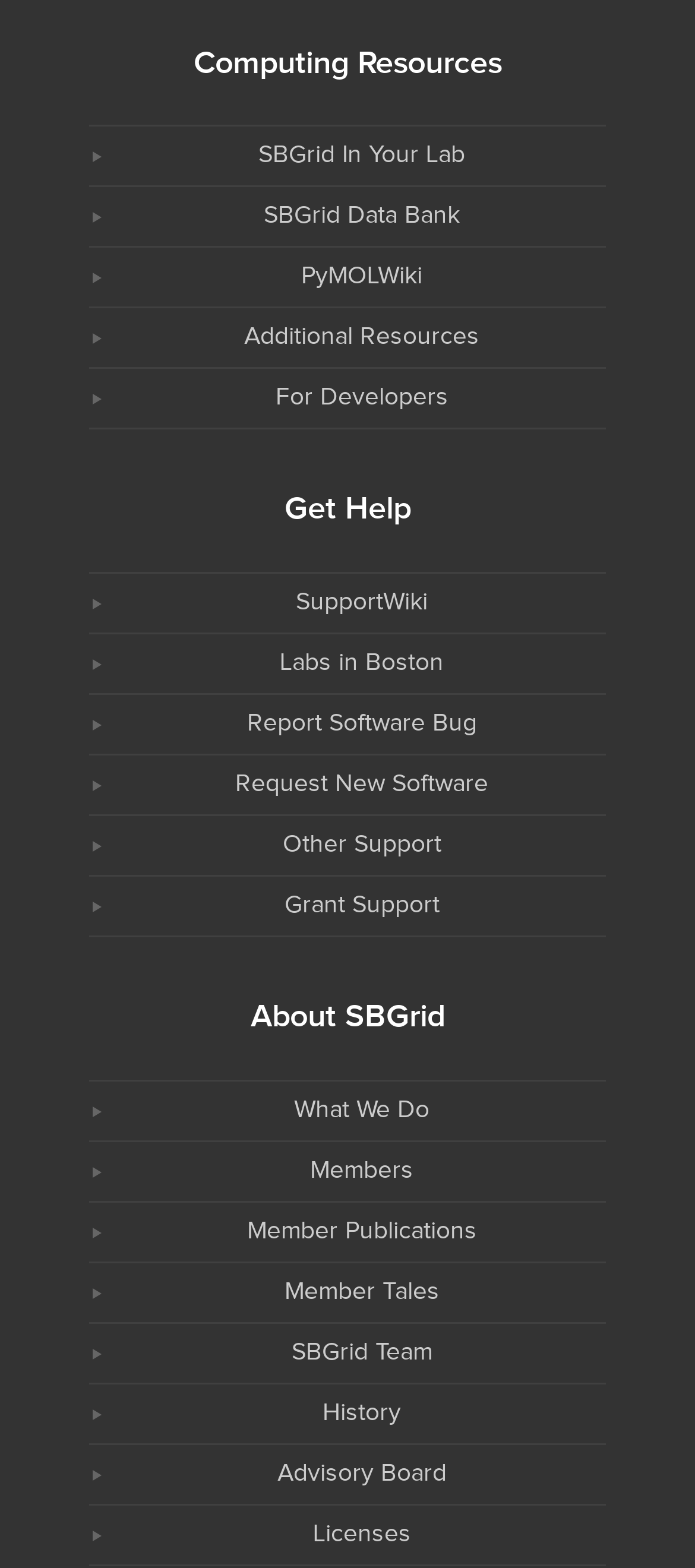Please identify the bounding box coordinates of the element's region that needs to be clicked to fulfill the following instruction: "Get help from support wiki". The bounding box coordinates should consist of four float numbers between 0 and 1, i.e., [left, top, right, bottom].

[0.426, 0.331, 0.615, 0.349]